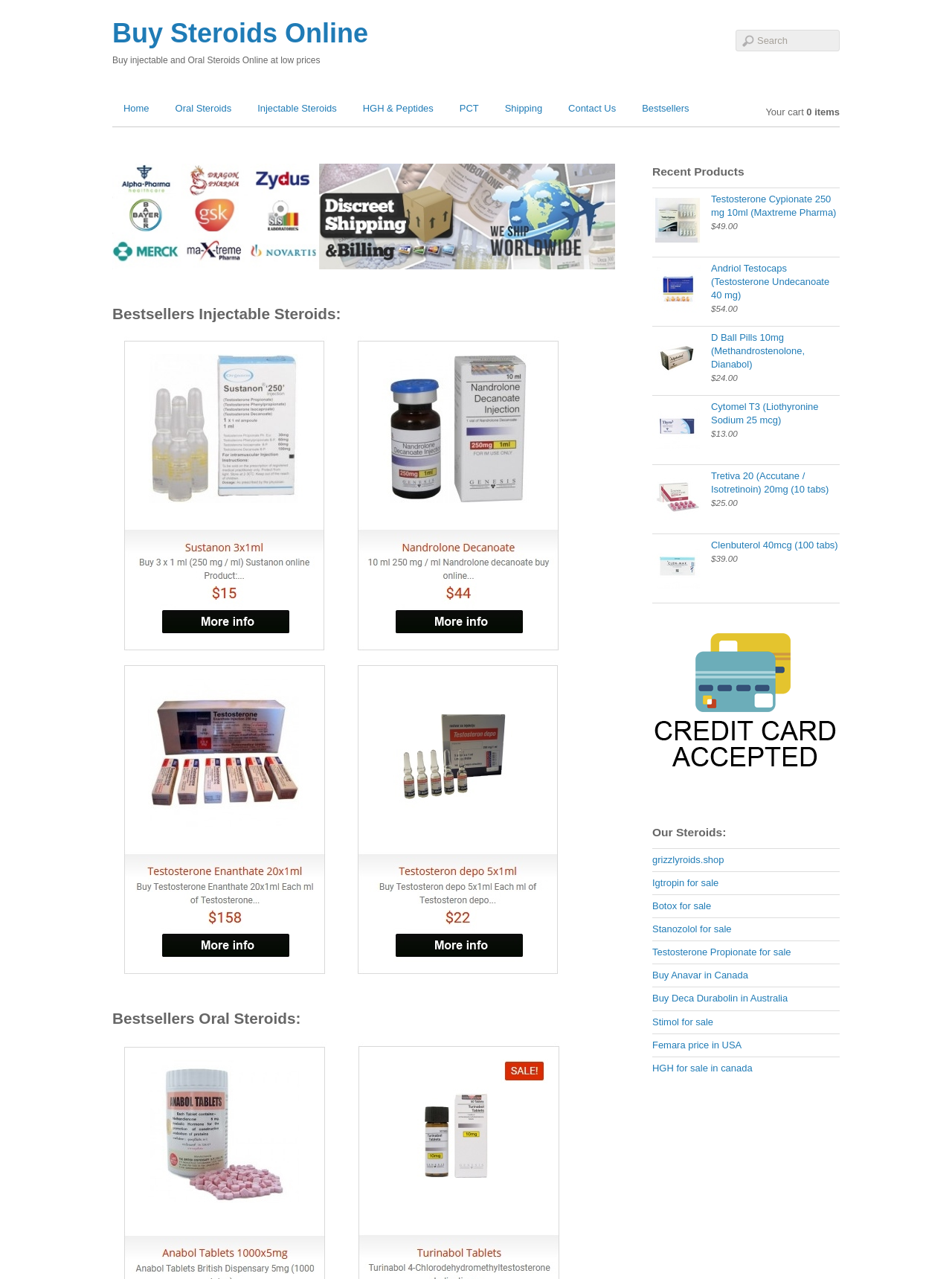Predict the bounding box of the UI element based on this description: "parent_node: Bestsellers Injectable Steroids:".

[0.118, 0.755, 0.36, 0.763]